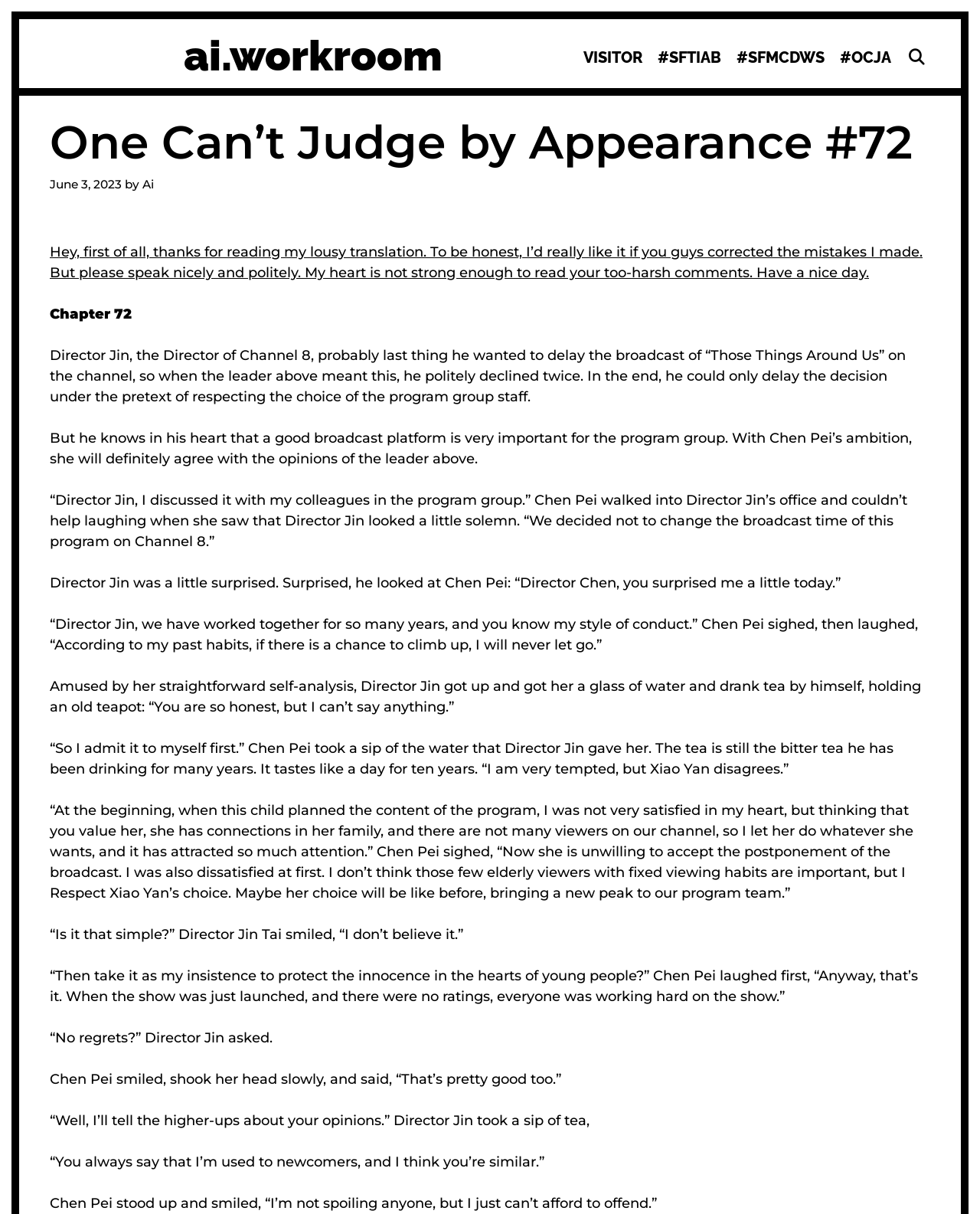From the details in the image, provide a thorough response to the question: What is the name of the channel?

The question asks for the name of the channel. By reading the text content of the webpage, we can find the sentence '...the Director of Channel 8...' which indicates that the name of the channel is Channel 8.